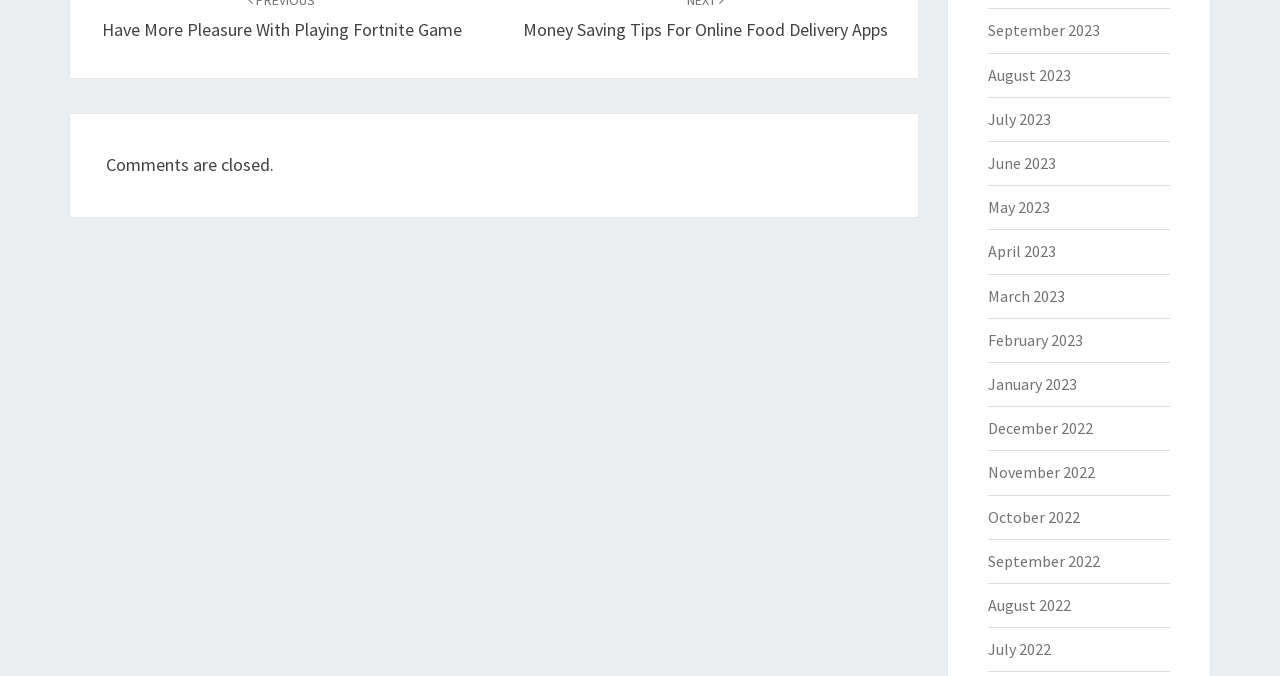Find the bounding box coordinates of the element I should click to carry out the following instruction: "View August 2023 archives".

[0.771, 0.096, 0.836, 0.125]